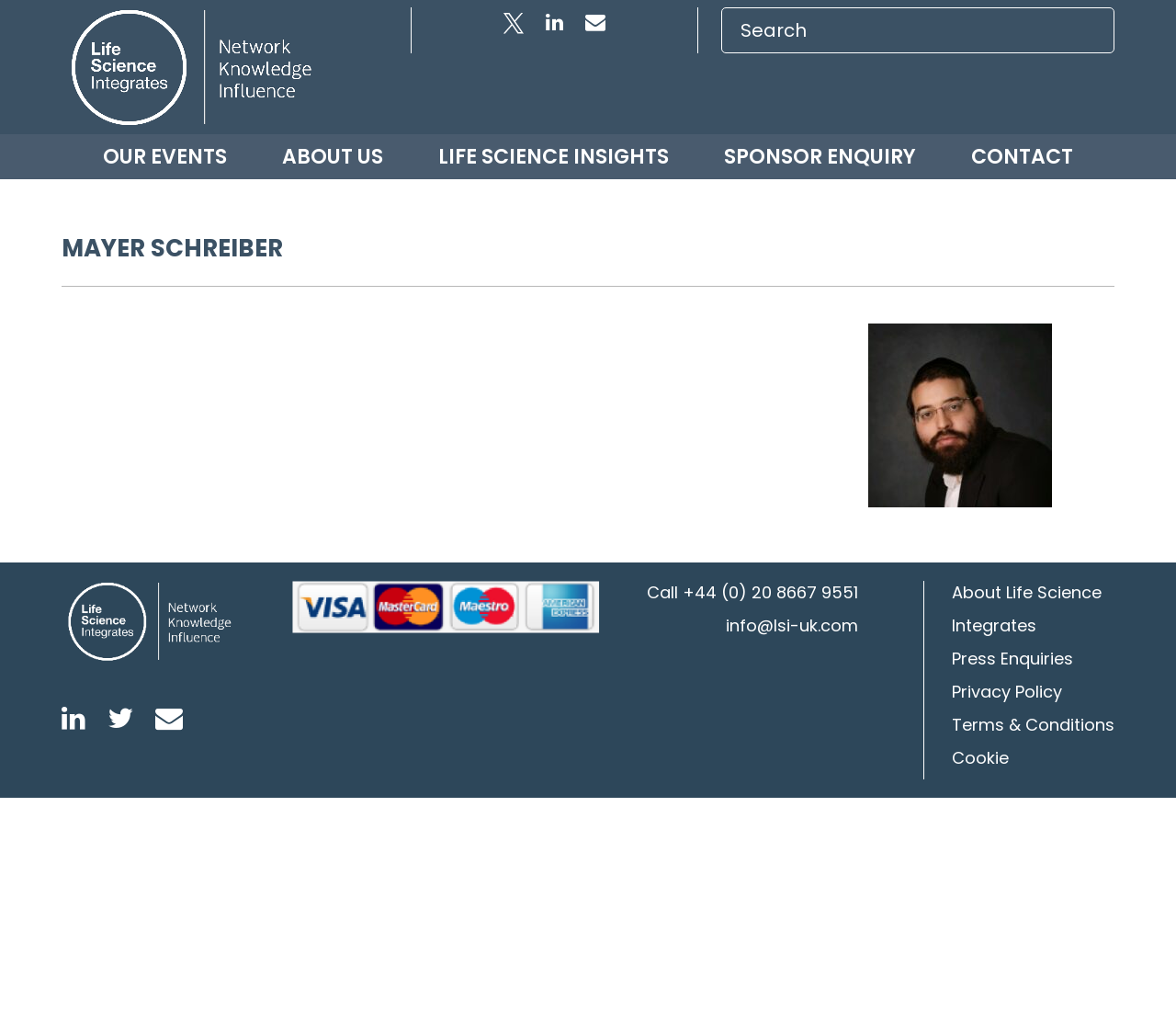Give a concise answer using only one word or phrase for this question:
What is the purpose of the textbox?

Search